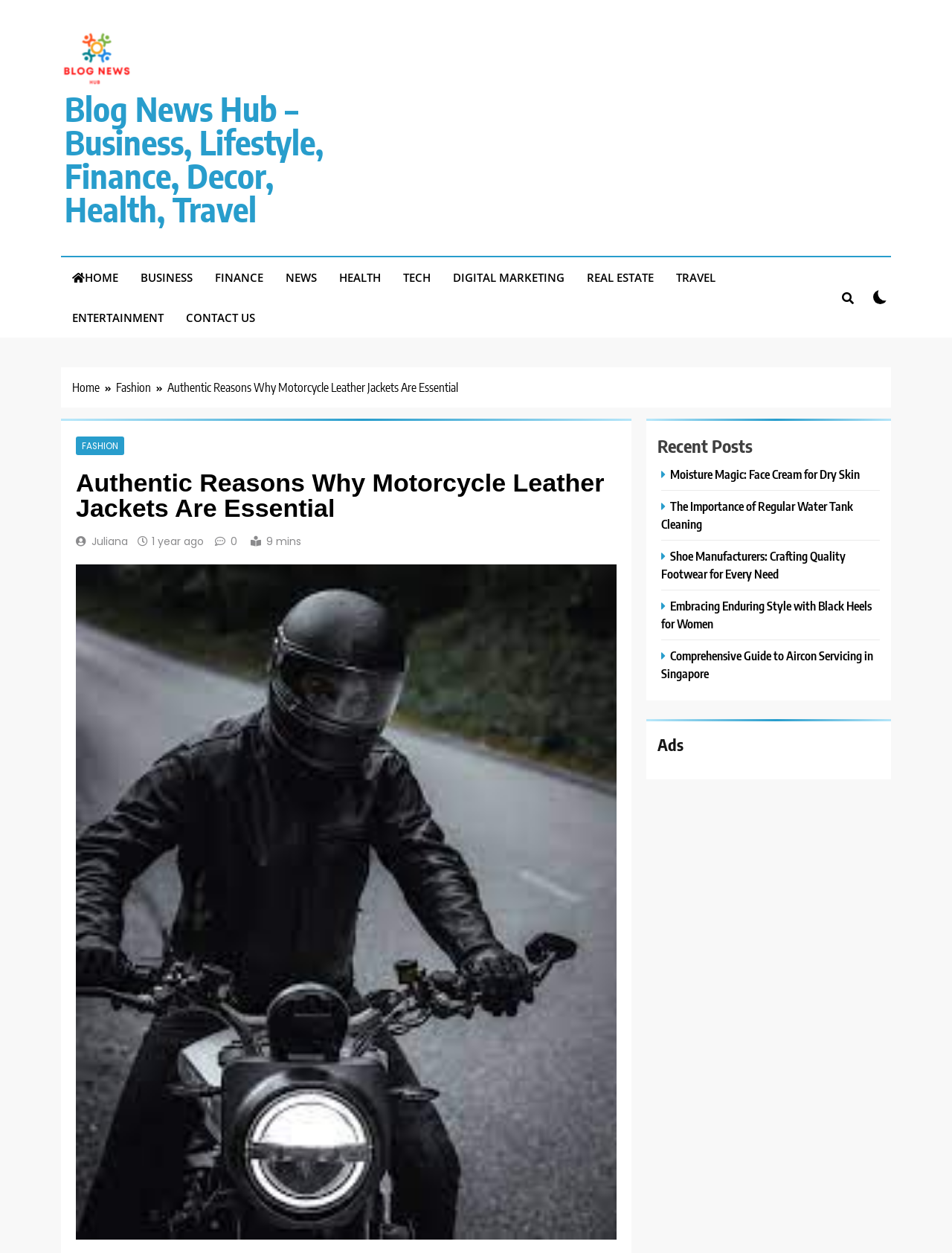Use a single word or phrase to answer the question: Who is the author of the article?

Juliana